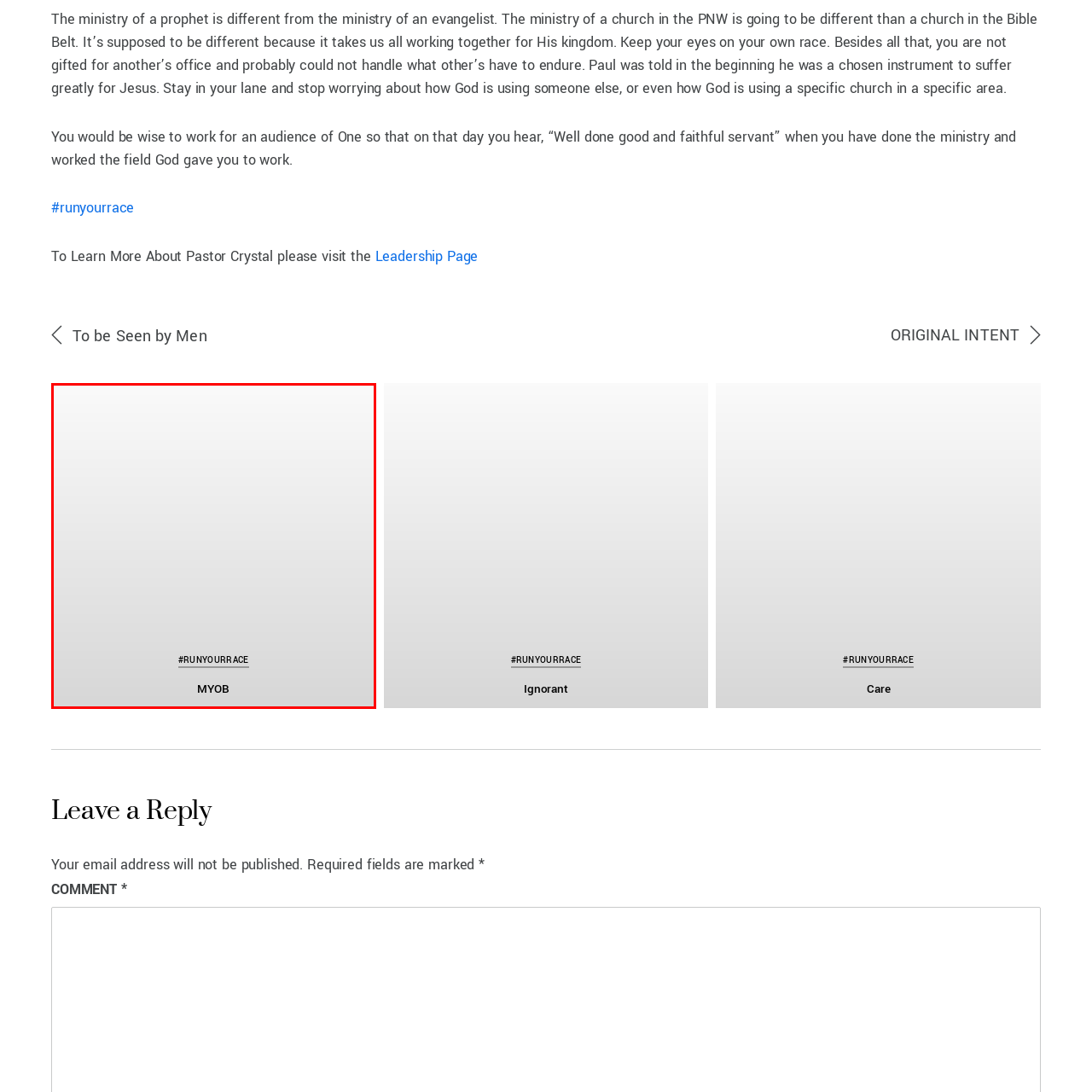Create an extensive description for the image inside the red frame.

The image prominently features the caption "#RUNYOURRACE" at the top, indicating a motivational or inspirational theme centered around individual journeys and personal growth. Below this, in larger text, the word "MYOB" is displayed, which commonly means "mind your own business." This combination suggests a message encouraging individuals to focus on their own paths and responsibilities rather than comparing themselves to others. The minimalist background enhances the clarity of the text, emphasizing the importance of authentic self-reflection and the unique nature of each person's race in life.